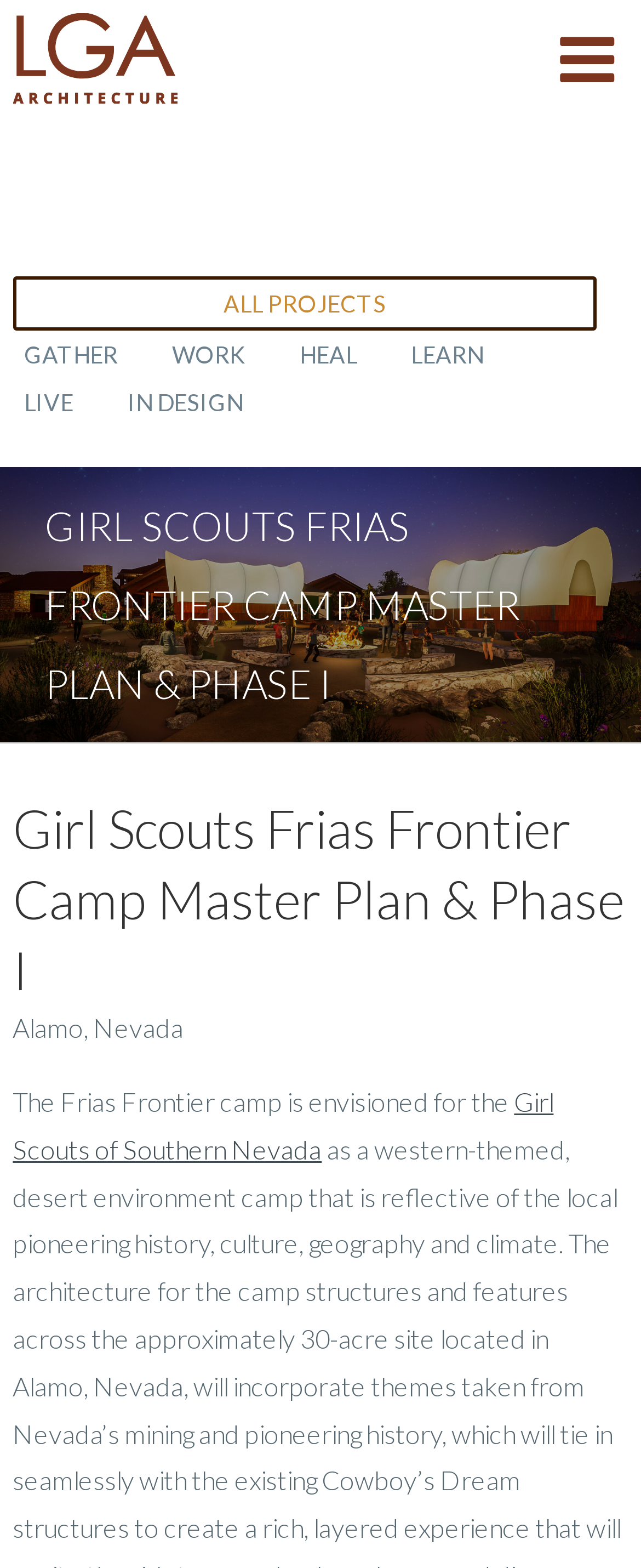With reference to the screenshot, provide a detailed response to the question below:
How many main navigation links are there?

I counted the number of main navigation links by looking at the links at the top of the page, which are 'ALL PROJECTS', 'GATHER', 'WORK', 'HEAL', 'LEARN', and 'LIVE'.